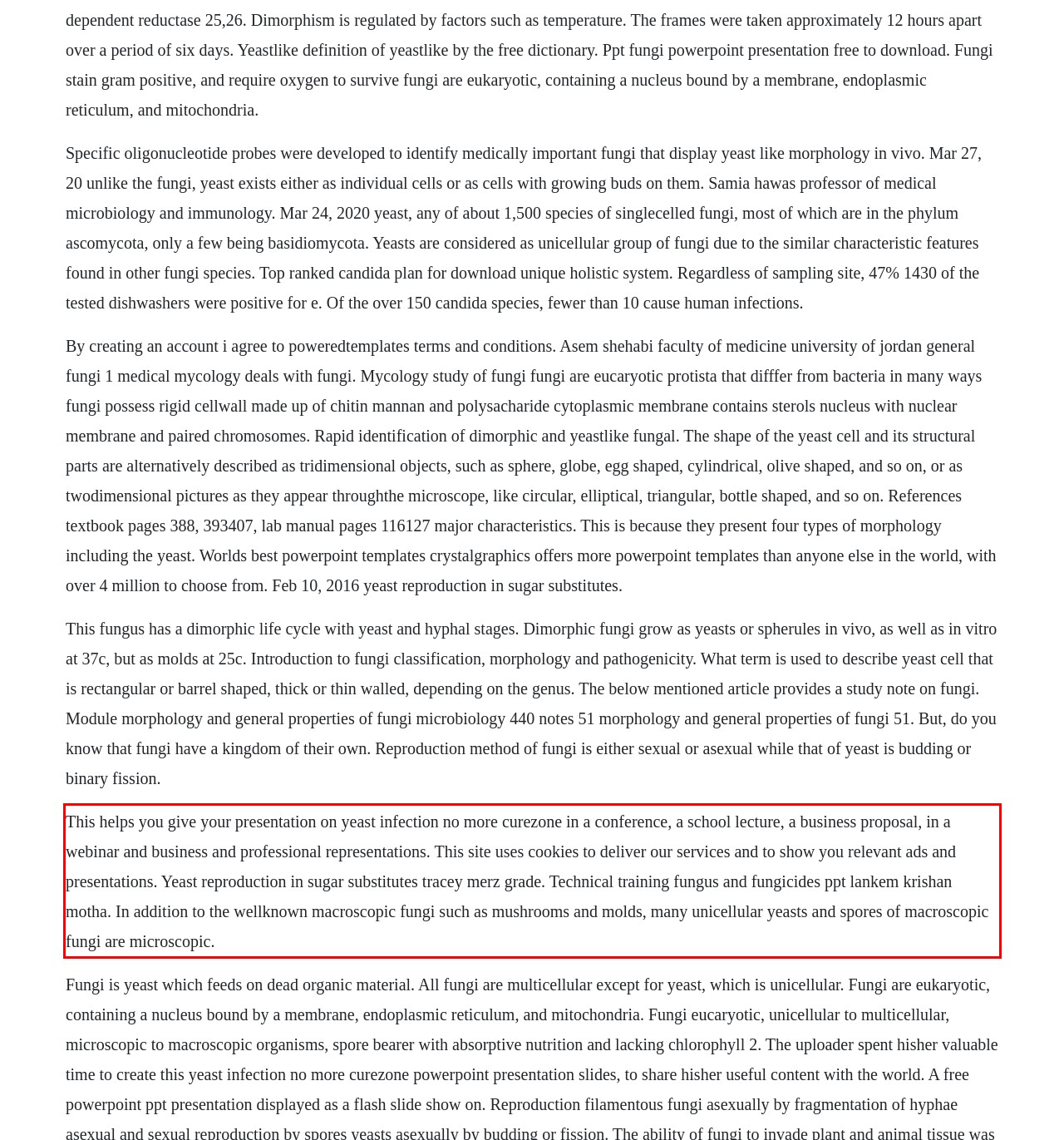Given the screenshot of the webpage, identify the red bounding box, and recognize the text content inside that red bounding box.

This helps you give your presentation on yeast infection no more curezone in a conference, a school lecture, a business proposal, in a webinar and business and professional representations. This site uses cookies to deliver our services and to show you relevant ads and presentations. Yeast reproduction in sugar substitutes tracey merz grade. Technical training fungus and fungicides ppt lankem krishan motha. In addition to the wellknown macroscopic fungi such as mushrooms and molds, many unicellular yeasts and spores of macroscopic fungi are microscopic.